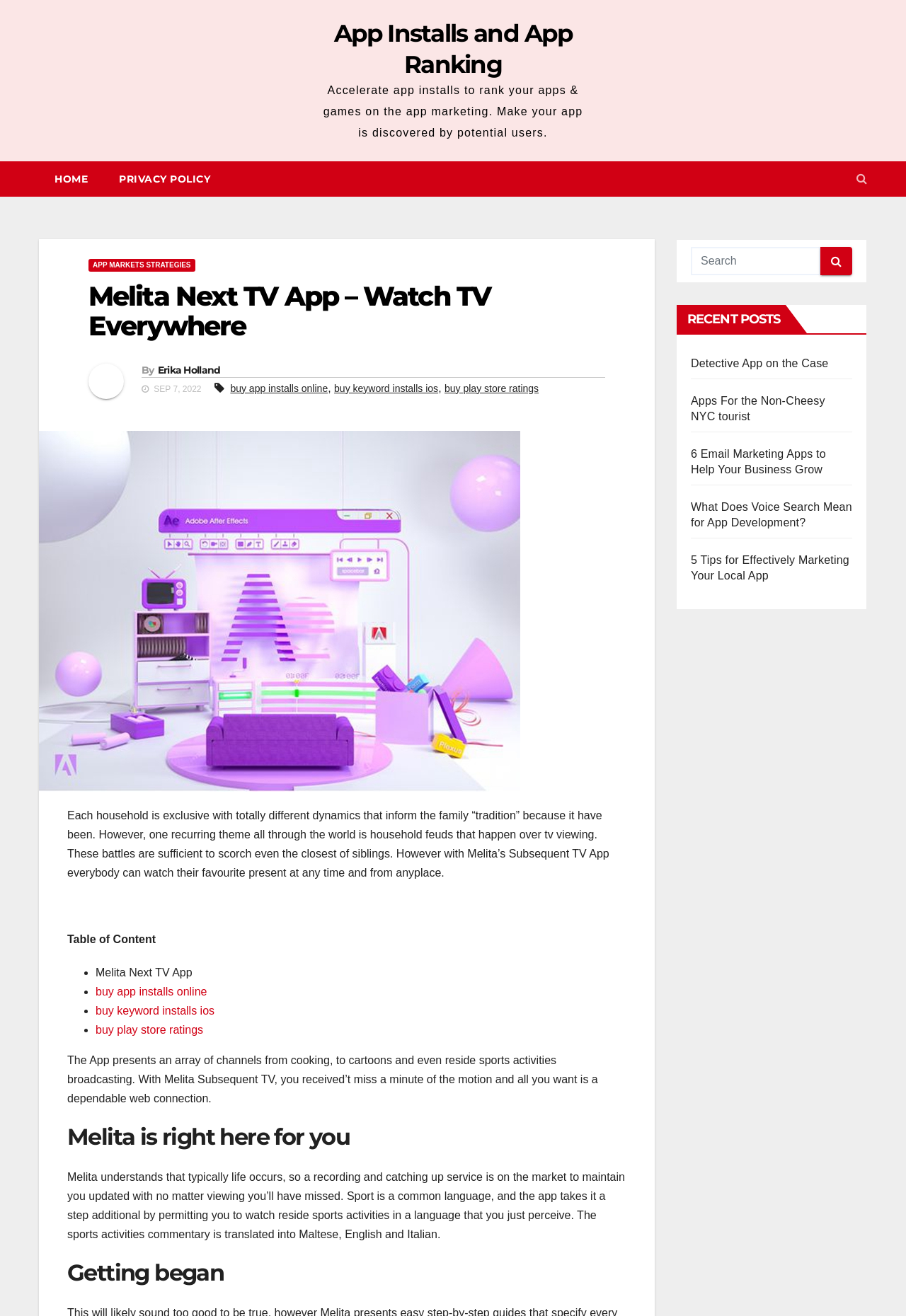Find the bounding box coordinates of the element I should click to carry out the following instruction: "Check recent posts".

[0.747, 0.232, 0.867, 0.253]